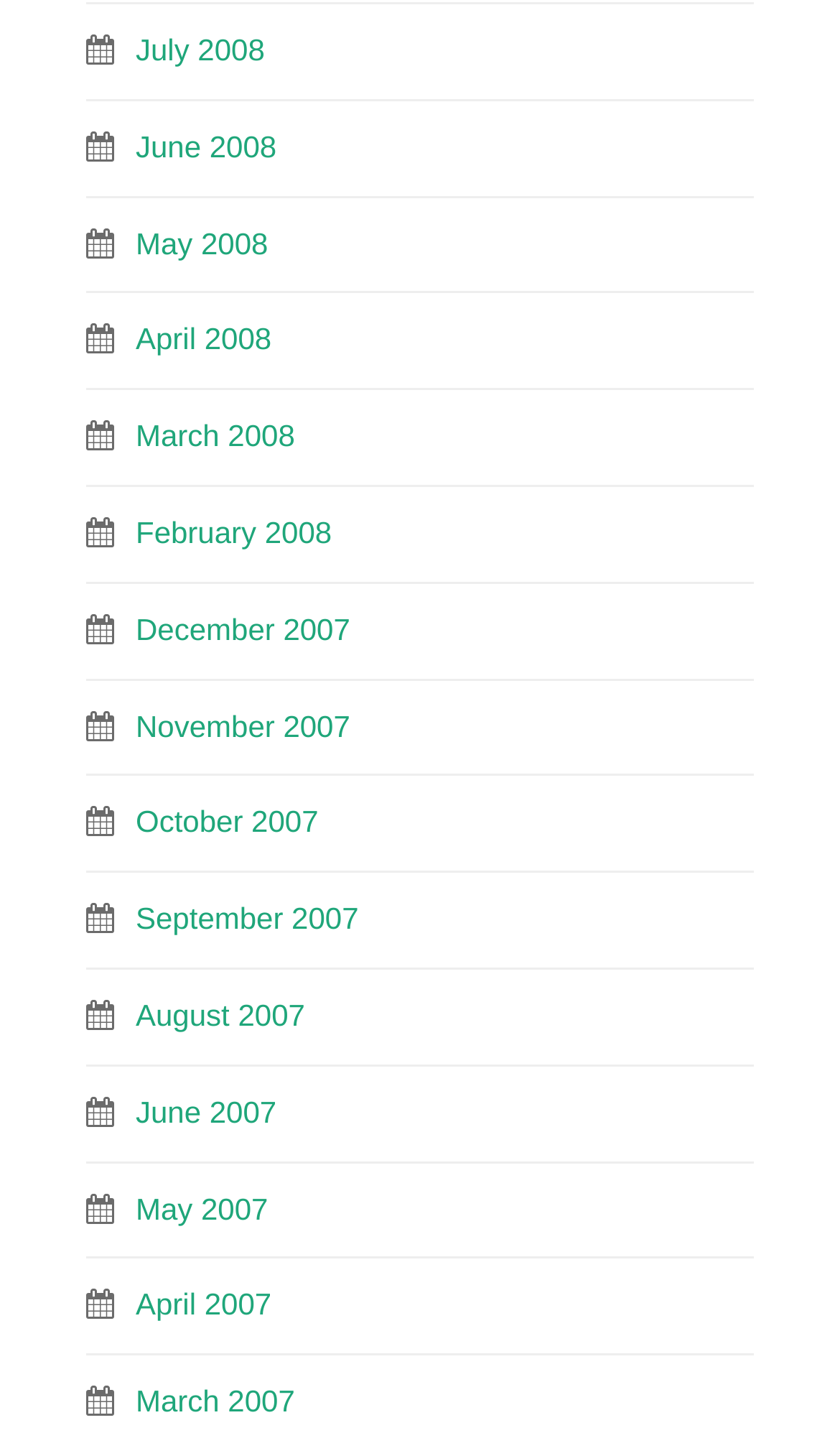Please use the details from the image to answer the following question comprehensively:
How many months are listed in 2008?

I counted the number of links that have '2008' in their text and found 5 links: 'July 2008', 'June 2008', 'May 2008', 'April 2008', and 'March 2008'.